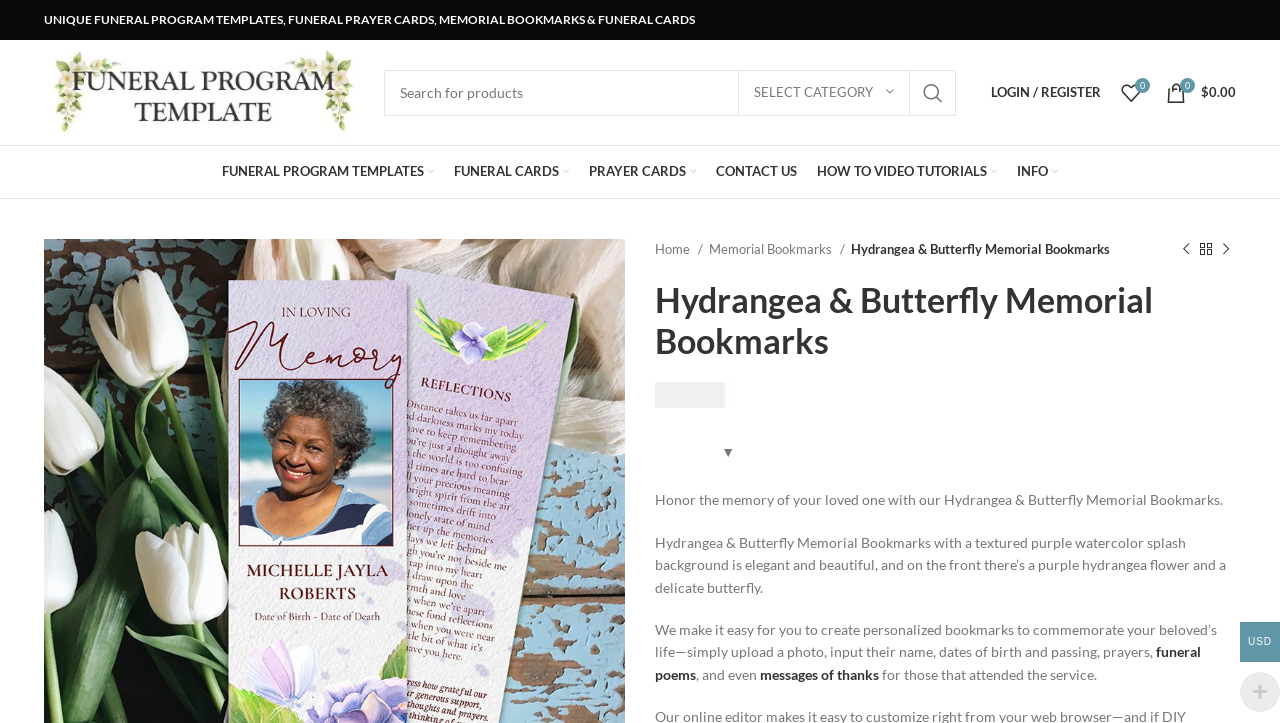Please find the bounding box coordinates of the element that you should click to achieve the following instruction: "Click on the site logo". The coordinates should be presented as four float numbers between 0 and 1: [left, top, right, bottom].

[0.034, 0.113, 0.284, 0.137]